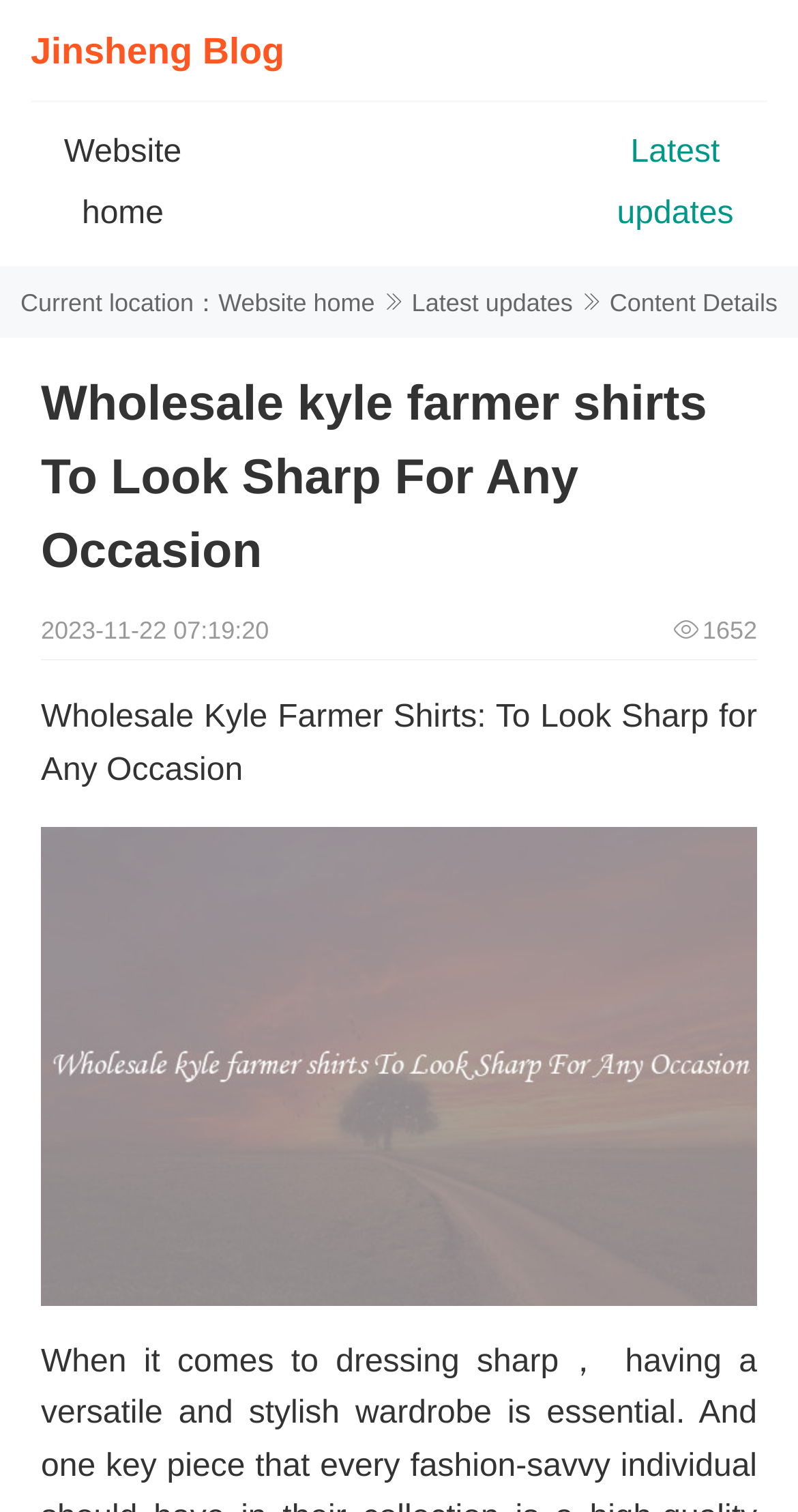How many views does the article have? Refer to the image and provide a one-word or short phrase answer.

1652